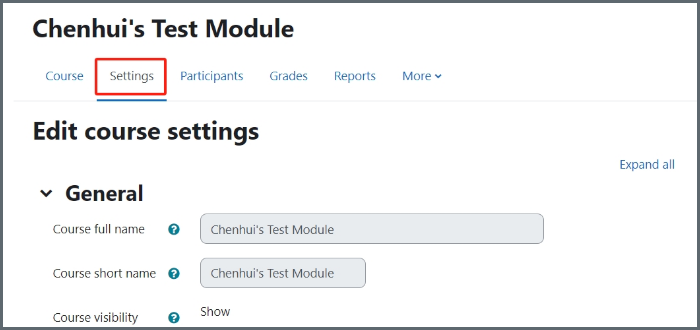Detail every aspect of the image in your description.

The image displays the settings page for "Chenhui's Test Module," highlighting the editing options available for course configuration. At the top, there are navigation tabs labeled 'Course,' 'Settings,' 'Participants,' 'Grades,' 'Reports,' and 'More,' with 'Settings' prominently marked to indicate the current section. Below, the heading "Edit course settings" introduces the general settings, including fields for the course's full name and short name, both labeled as "Chenhui's Test Module." Additionally, there is an option under "Course visibility" indicating that the course is set to be shown to participants. This layout is designed to allow course administrators to easily modify key aspects of the module's setup.